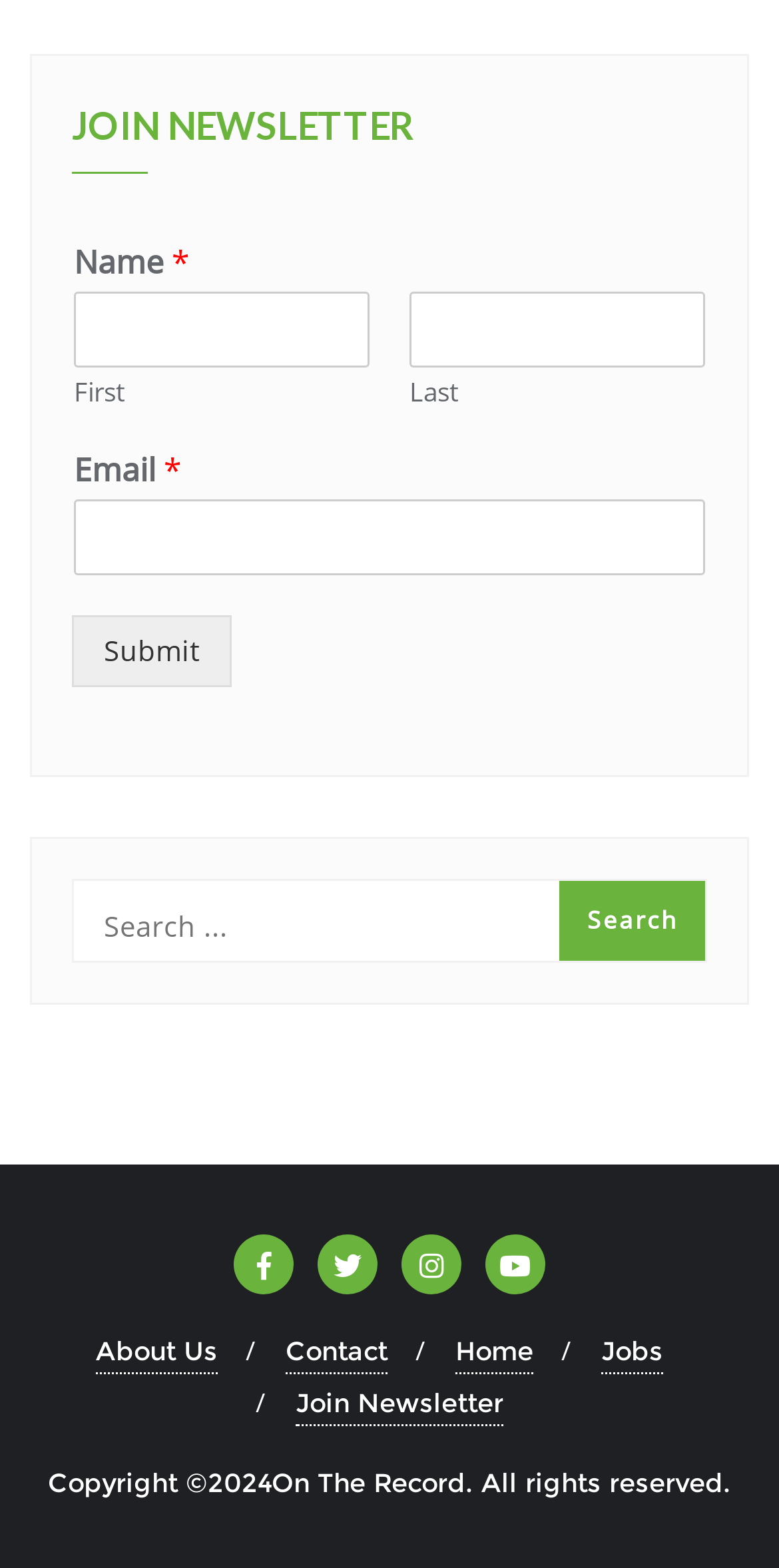How many navigation links are there?
Using the image as a reference, give an elaborate response to the question.

I counted the number of link elements that appear to be navigation links, which are 'About Us', 'Contact', 'Home', 'Jobs', and 'Join Newsletter'. There are 5 navigation links in total.